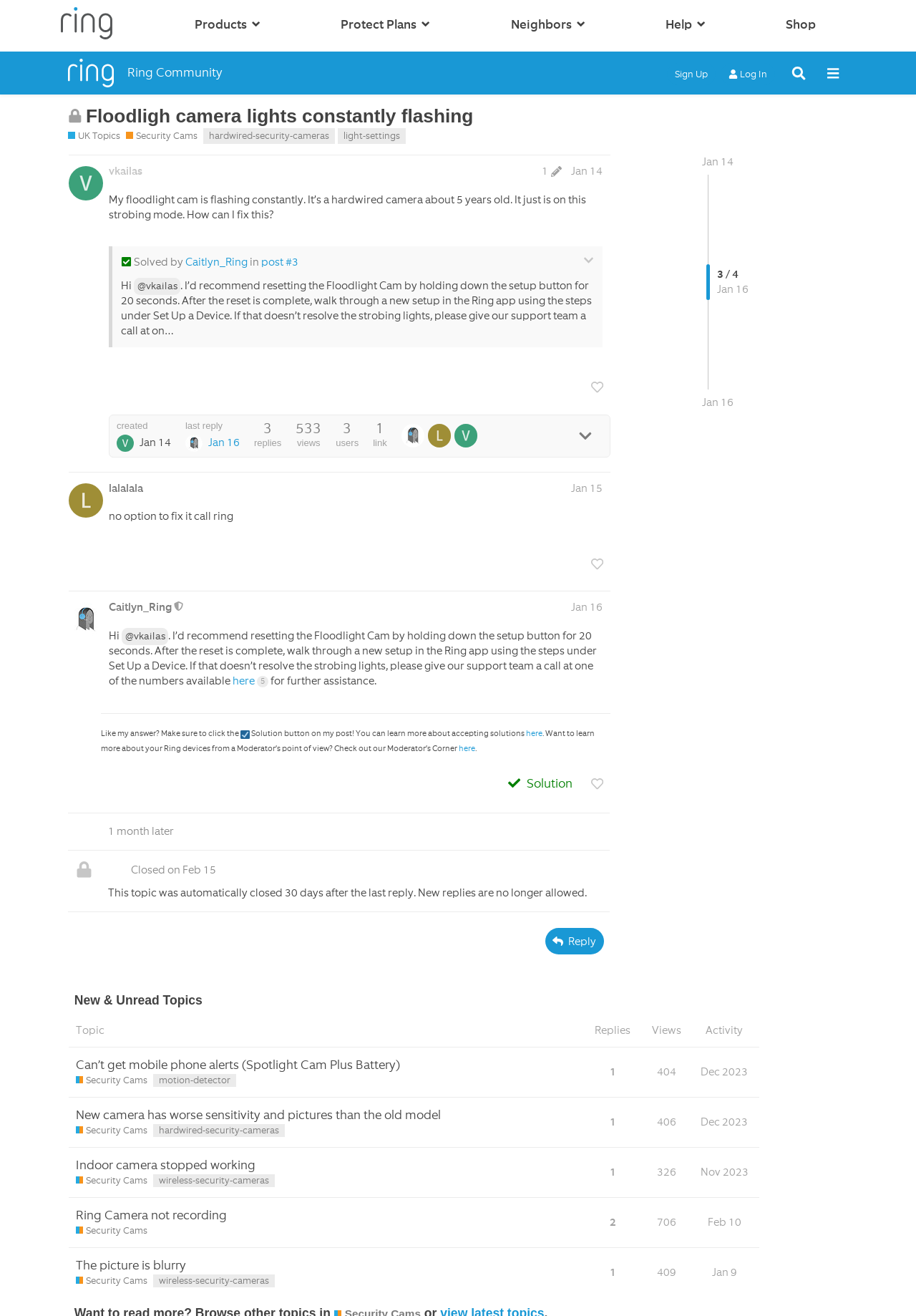Locate the bounding box coordinates of the segment that needs to be clicked to meet this instruction: "Click on the 'like this post' button".

[0.637, 0.285, 0.666, 0.304]